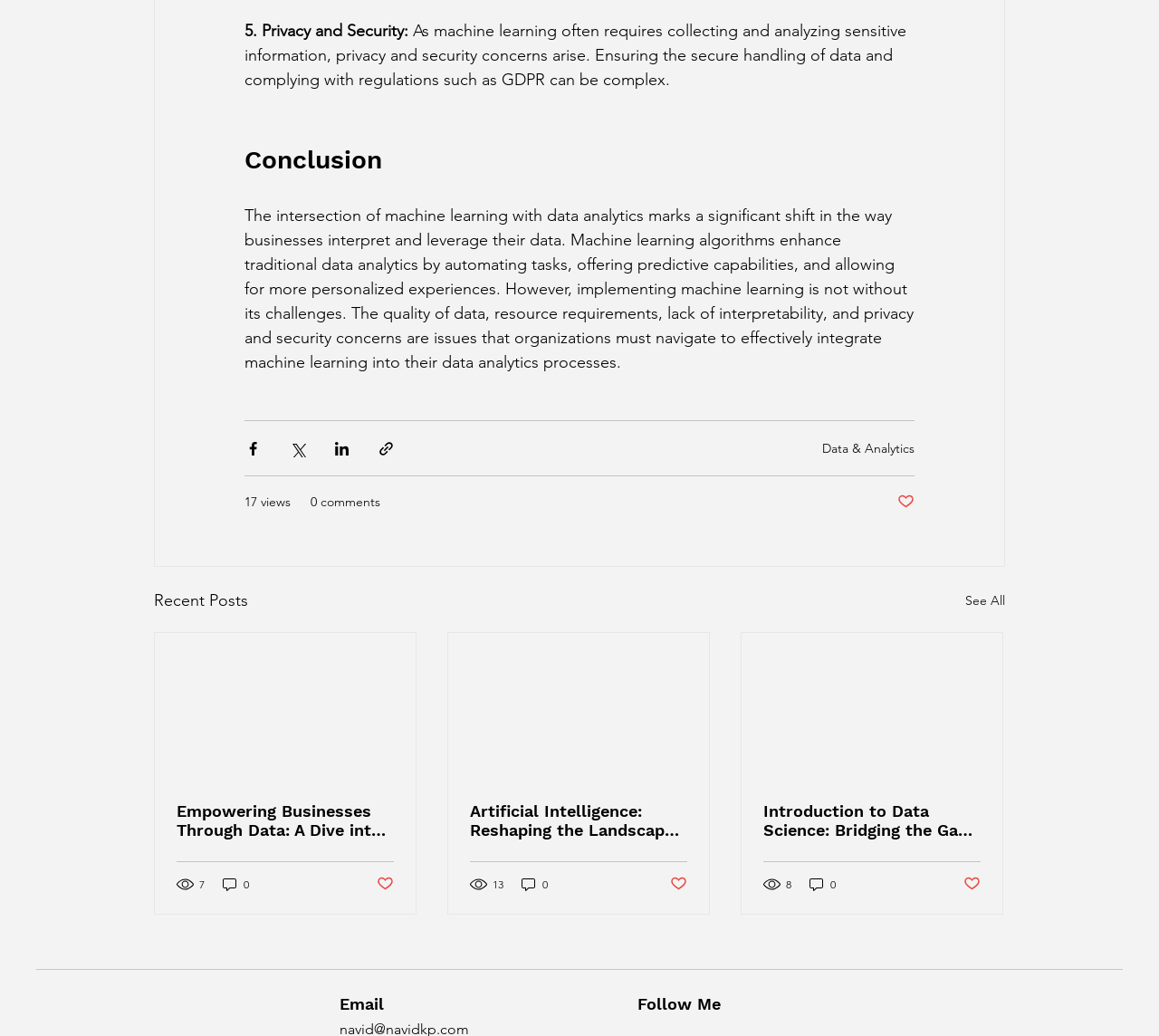Use one word or a short phrase to answer the question provided: 
What is the topic of the article with 13 views?

Artificial Intelligence